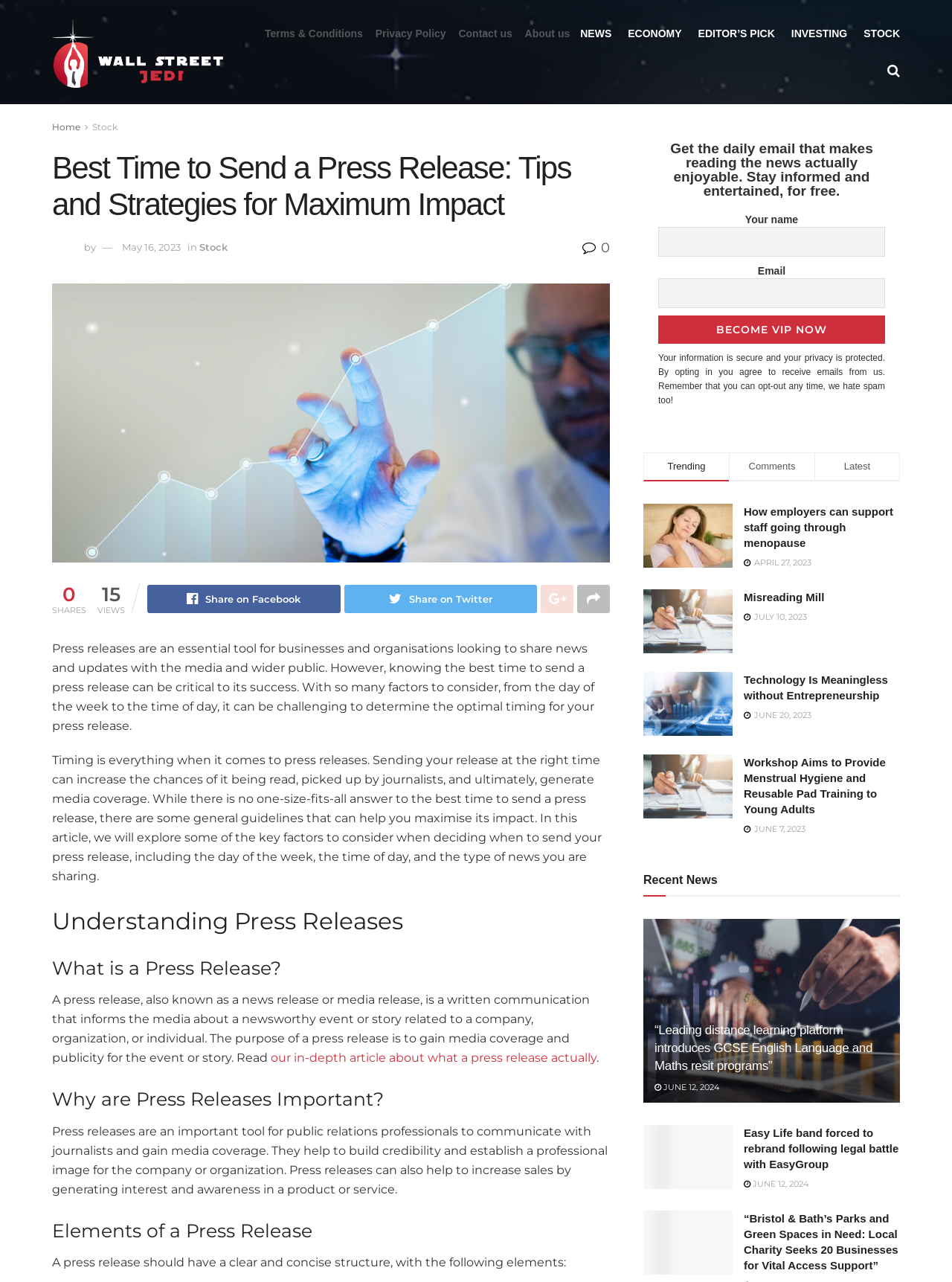Identify the bounding box coordinates for the region to click in order to carry out this instruction: "Click on the 'Best Time to Send a Press Release: Tips and Strategies for Maximum Impact' heading". Provide the coordinates using four float numbers between 0 and 1, formatted as [left, top, right, bottom].

[0.055, 0.117, 0.641, 0.174]